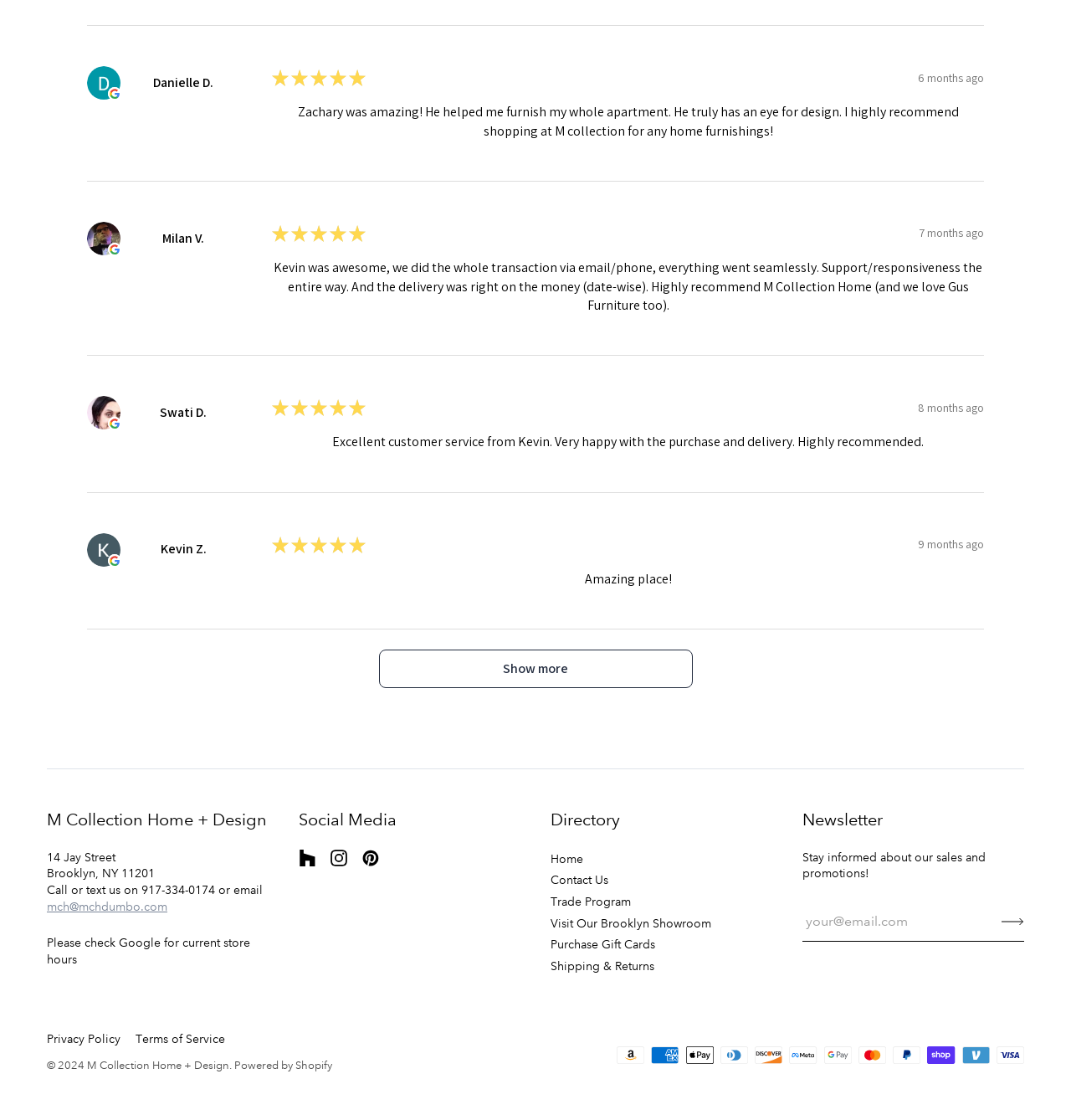Identify the bounding box coordinates of the clickable section necessary to follow the following instruction: "Visit the 'Home' page". The coordinates should be presented as four float numbers from 0 to 1, i.e., [left, top, right, bottom].

[0.514, 0.76, 0.545, 0.773]